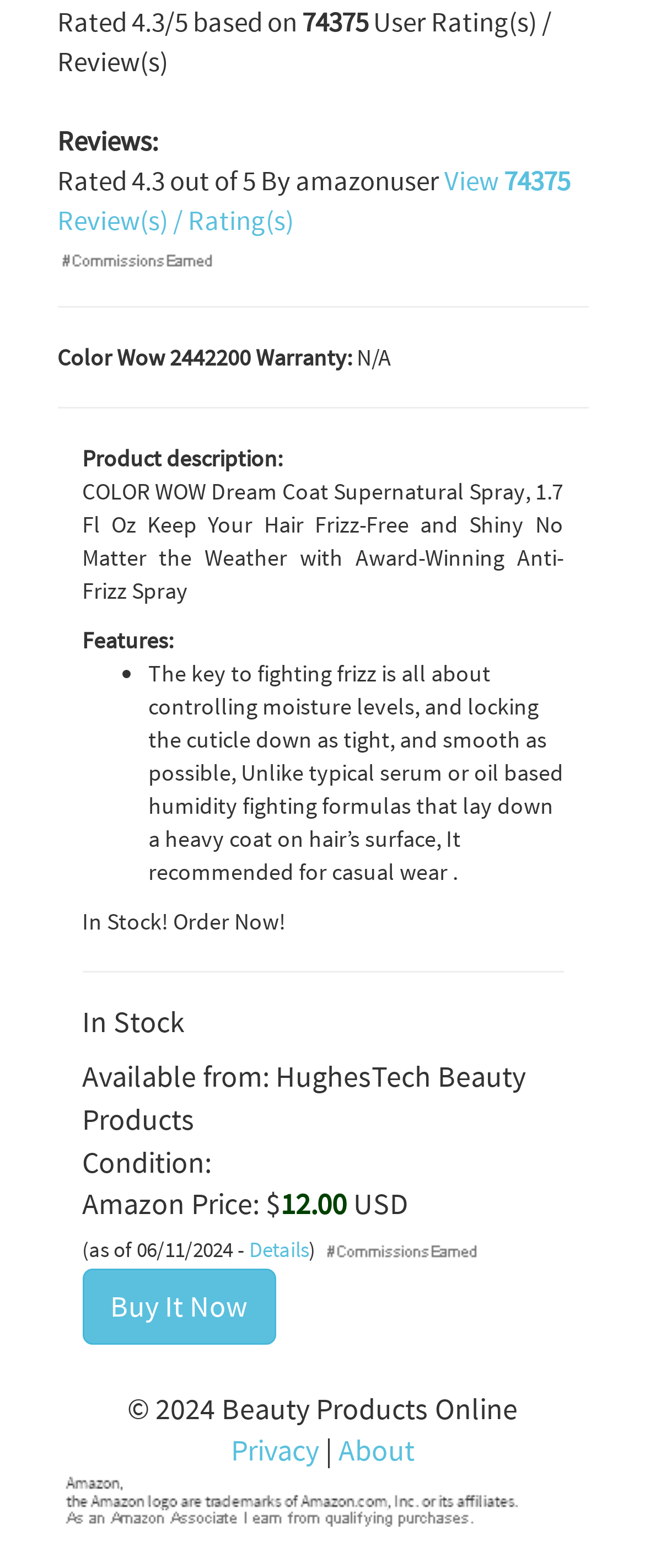Use a single word or phrase to answer the question: 
What is the name of the seller of this product?

HughesTech Beauty Products